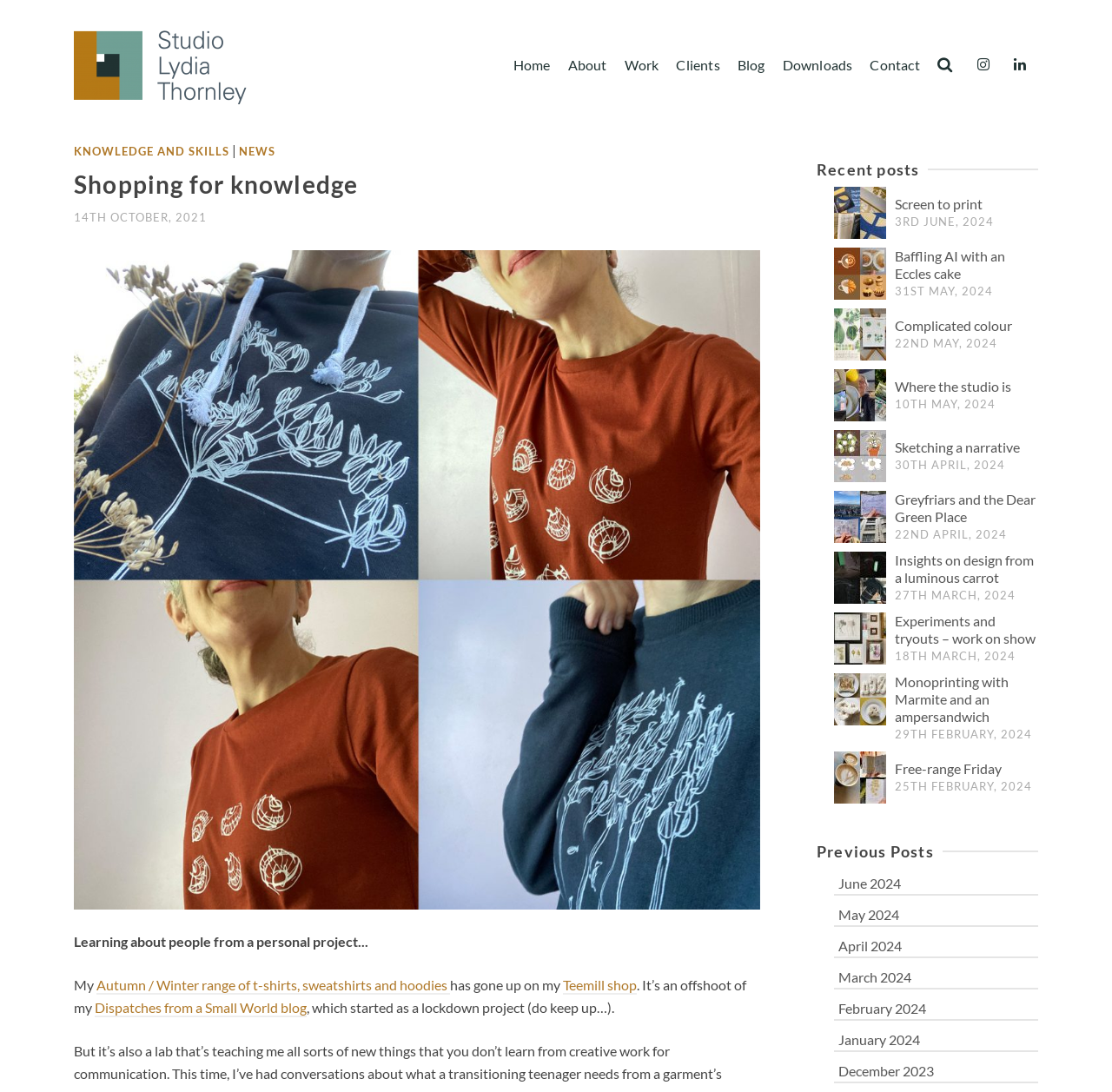Use a single word or phrase to answer this question: 
What is the latest post about?

Autumn / Winter range of t-shirts, sweatshirts and hoodies